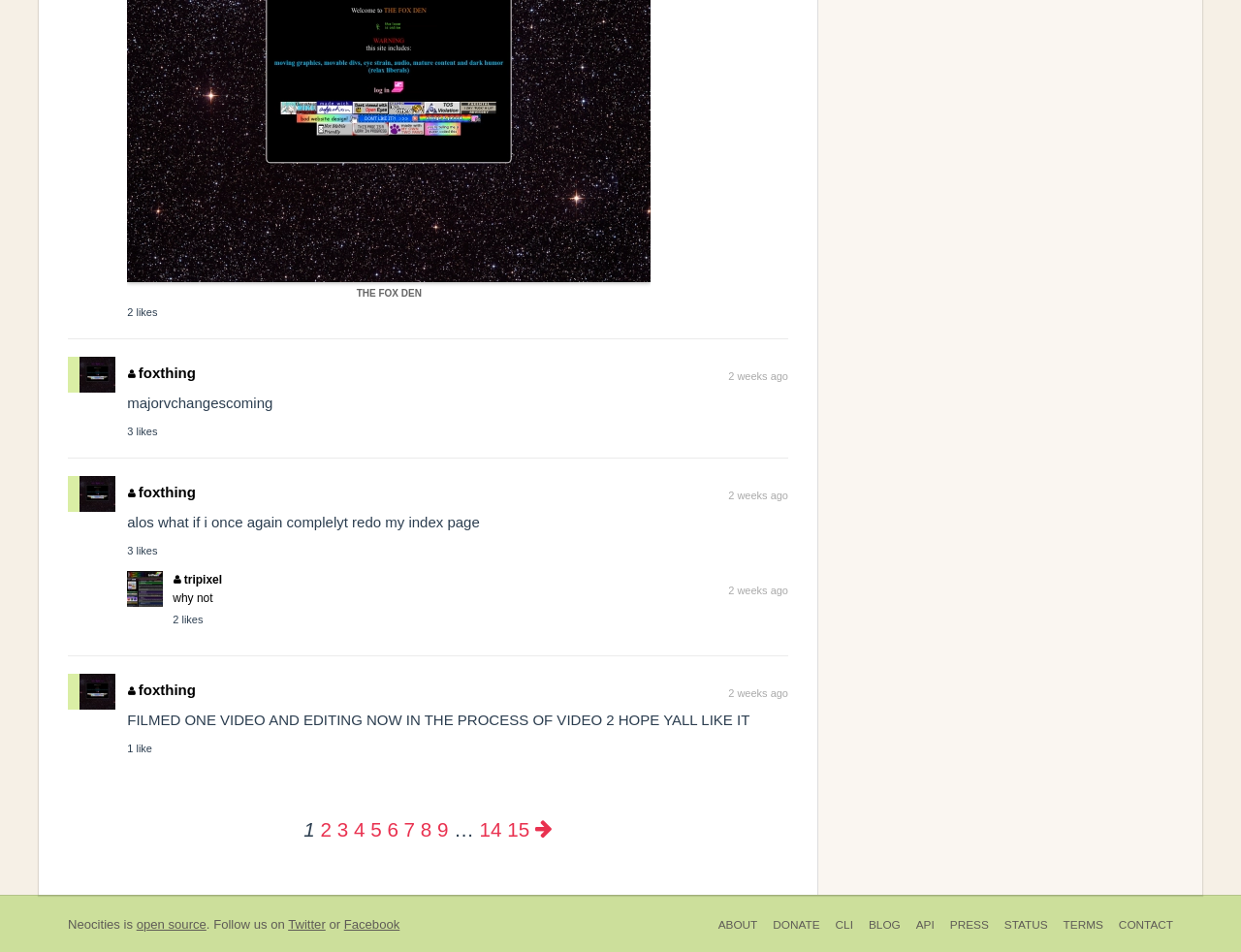Identify the bounding box coordinates of the clickable region necessary to fulfill the following instruction: "Contact us". The bounding box coordinates should be four float numbers between 0 and 1, i.e., [left, top, right, bottom].

None